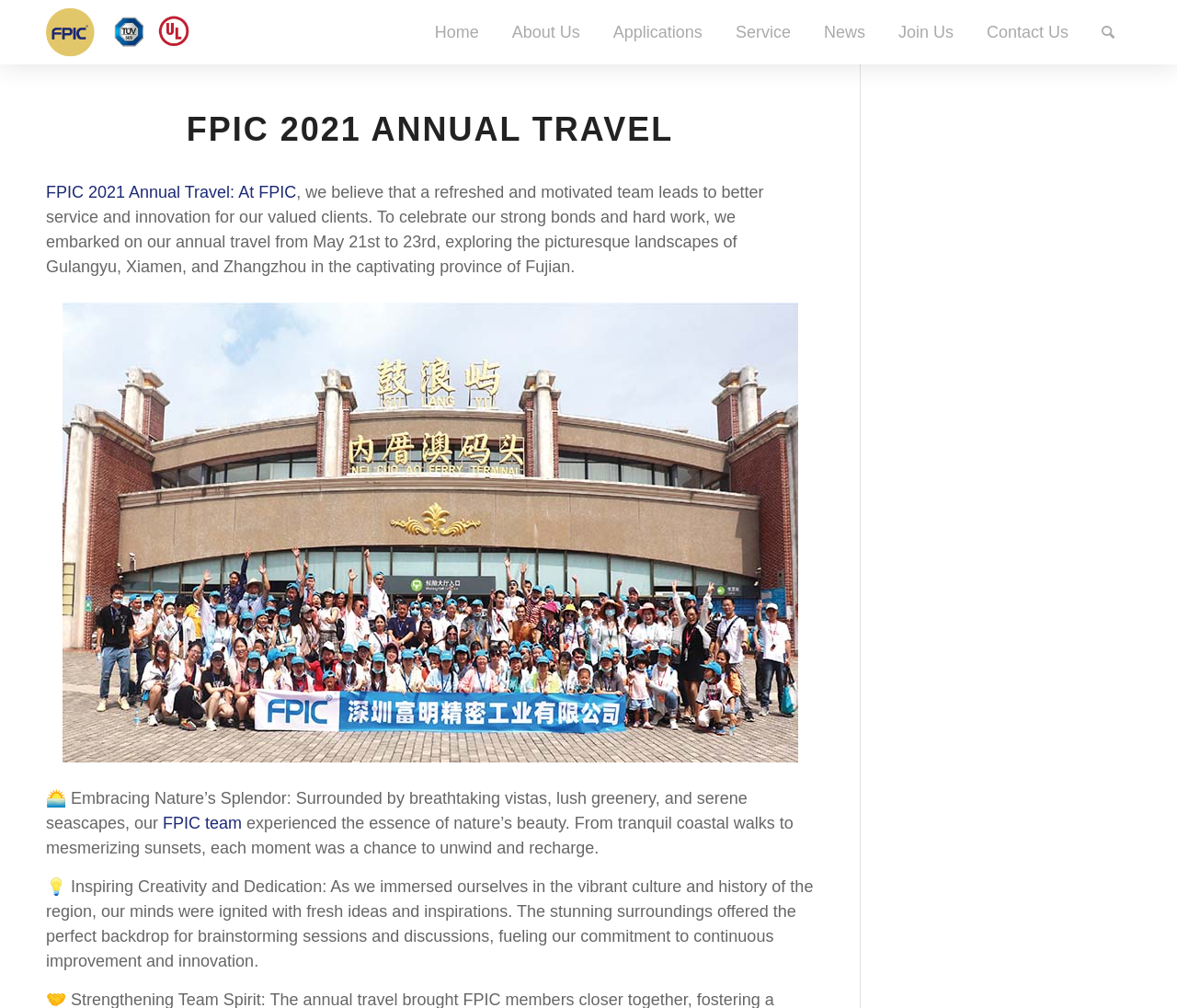Based on the element description alt="FPIC" title="Logo-3(1)", identify the bounding box coordinates for the UI element. The coordinates should be in the format (top-left x, top-left y, bottom-right x, bottom-right y) and within the 0 to 1 range.

[0.039, 0.0, 0.176, 0.064]